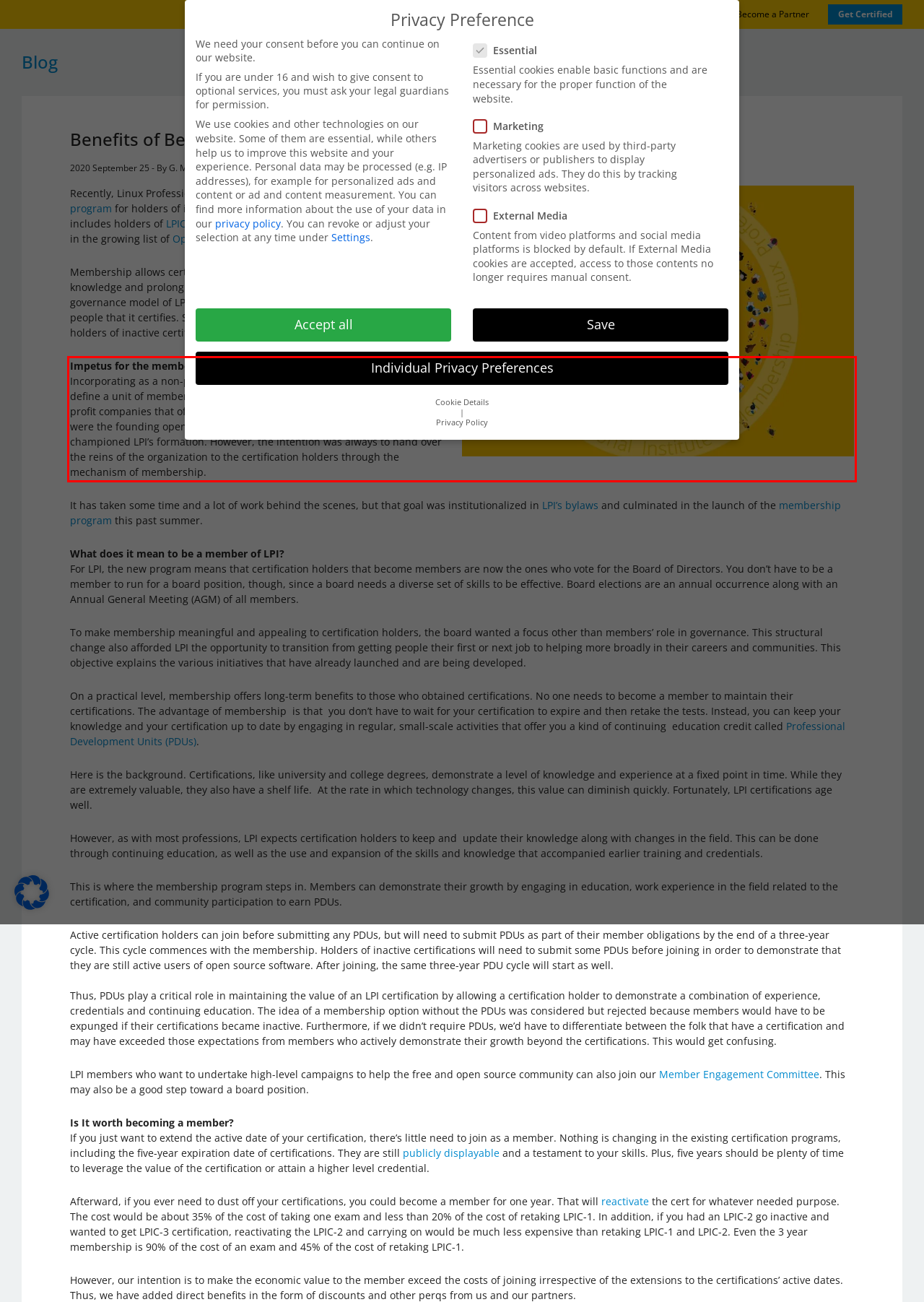You are provided with a screenshot of a webpage that includes a red bounding box. Extract and generate the text content found within the red bounding box.

Impetus for the membership program Incorporating as a non-profit organization in Canada in 1999 required LPI to define a unit of membership (with voting control) for itself, in contrast to for-profit companies that offer shares for this purpose. Initially, these members were the founding open source professionals and advocates that championed LPI’s formation. However, the intention was always to hand over the reins of the organization to the certification holders through the mechanism of membership.